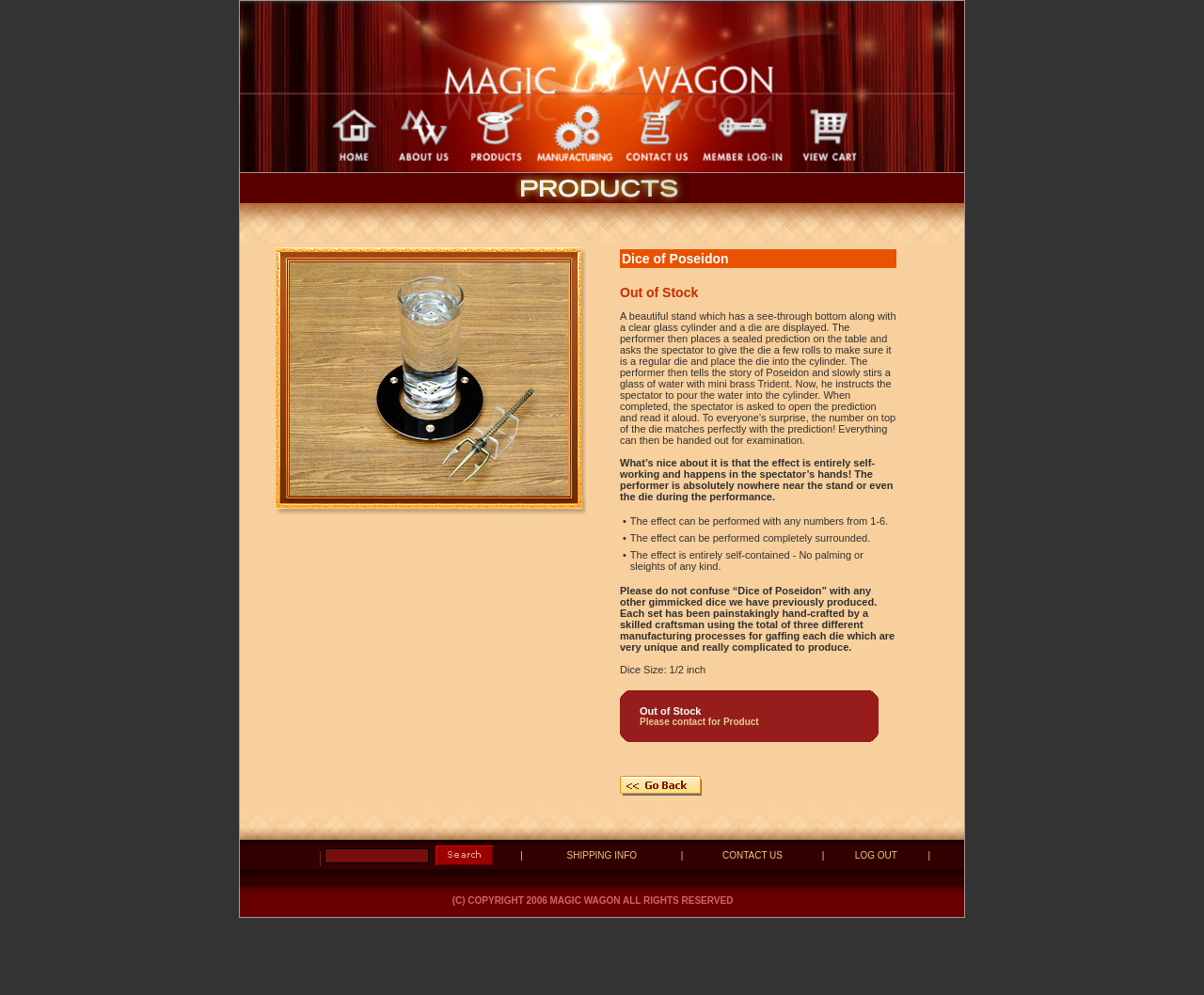Offer a meticulous description of the webpage's structure and content.

The webpage is titled "Magic Wagon" and features a complex layout with multiple tables and images. At the top, there is a large table that spans almost the entire width of the page, with a height of about 92% of the page. Within this table, there are several rows and columns, each containing various elements.

In the top-left section, there is an image that takes up about 60% of the width and 17% of the height of the page. Below this image, there are two more images, each taking up about 14% of the width and 3% of the height of the page.

To the right of these images, there is a table with multiple rows and columns. Each cell in this table contains an image, with some cells having multiple images. The images in this table vary in size, but most take up about 10-20% of the width and 5-10% of the height of the page.

Below this table, there is another table with a similar structure, containing more images of varying sizes. Some of these images take up about 30-40% of the width and 10-20% of the height of the page.

In the bottom-left section, there is an iframe that takes up about 23% of the width and 23% of the height of the page. To the right of the iframe, there are several more images, each taking up about 10-20% of the width and 5-10% of the height of the page.

Overall, the webpage has a dense layout with many images and tables, making it visually complex.